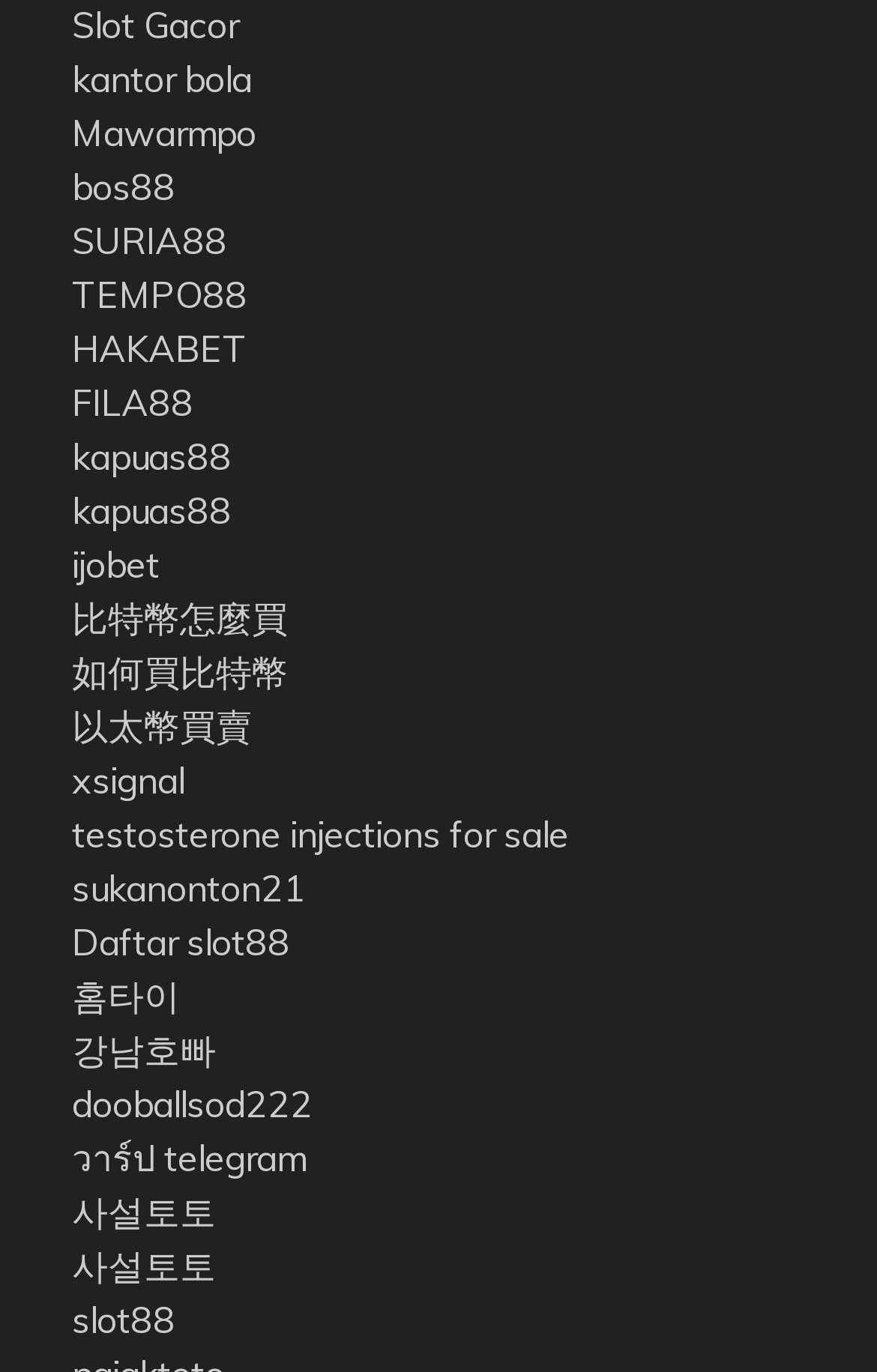Find the bounding box coordinates of the clickable area that will achieve the following instruction: "Go to Mawarmpo".

[0.082, 0.08, 0.292, 0.112]